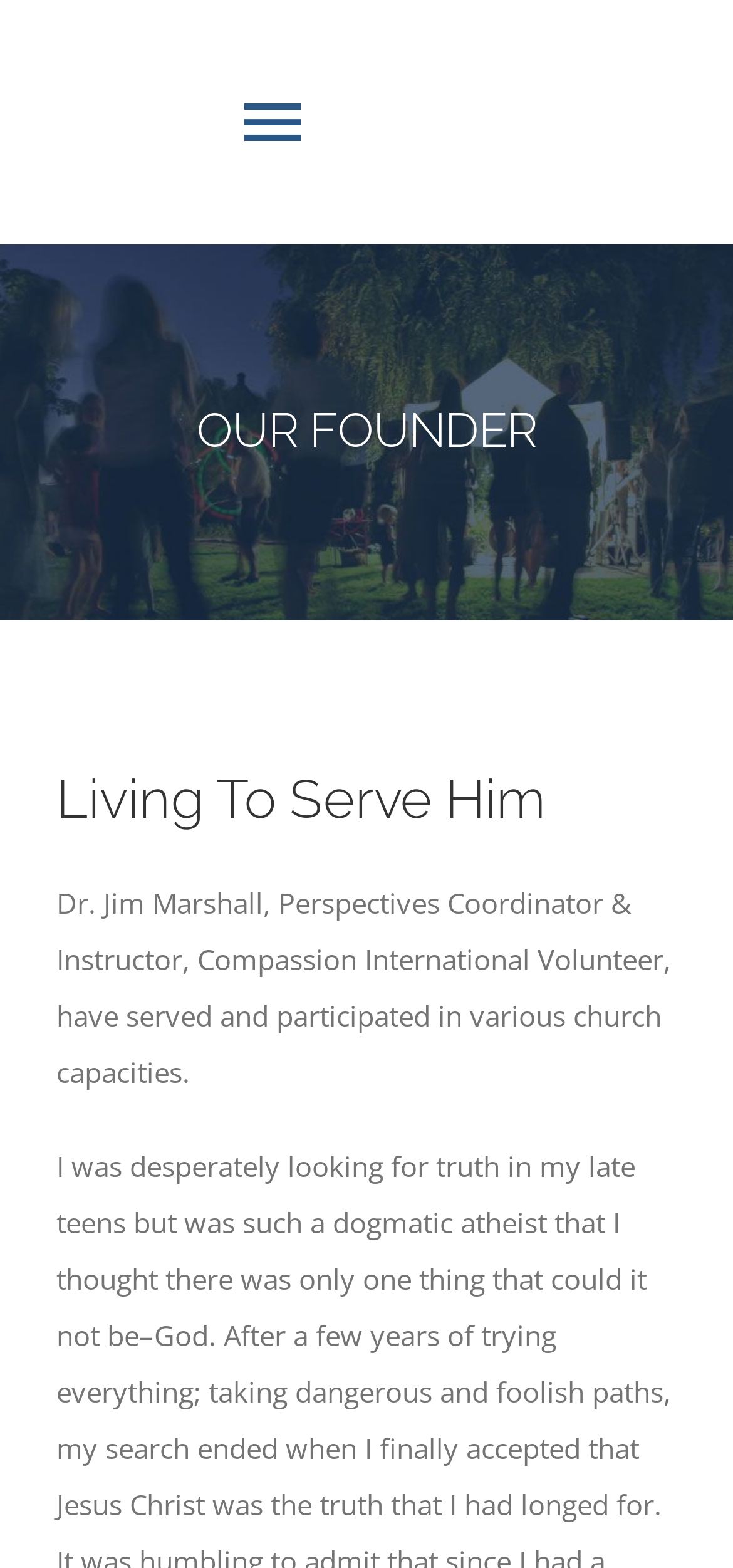For the given element description HOME, determine the bounding box coordinates of the UI element. The coordinates should follow the format (top-left x, top-left y, bottom-right x, bottom-right y) and be within the range of 0 to 1.

[0.0, 0.156, 1.0, 0.234]